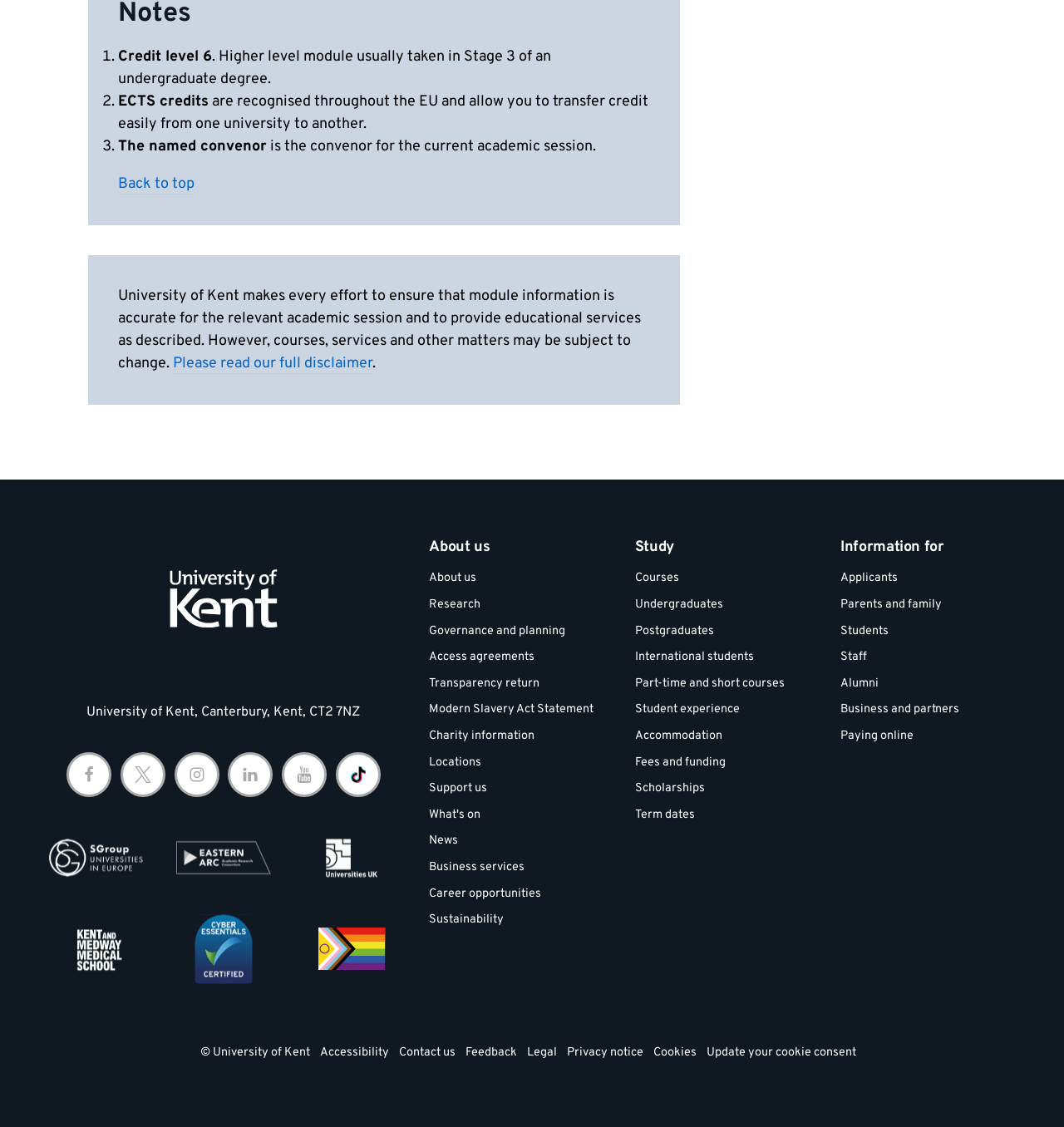Locate the UI element described as follows: "Subscribe to us on TikTok". Return the bounding box coordinates as four float numbers between 0 and 1 in the order [left, top, right, bottom].

[0.316, 0.668, 0.358, 0.707]